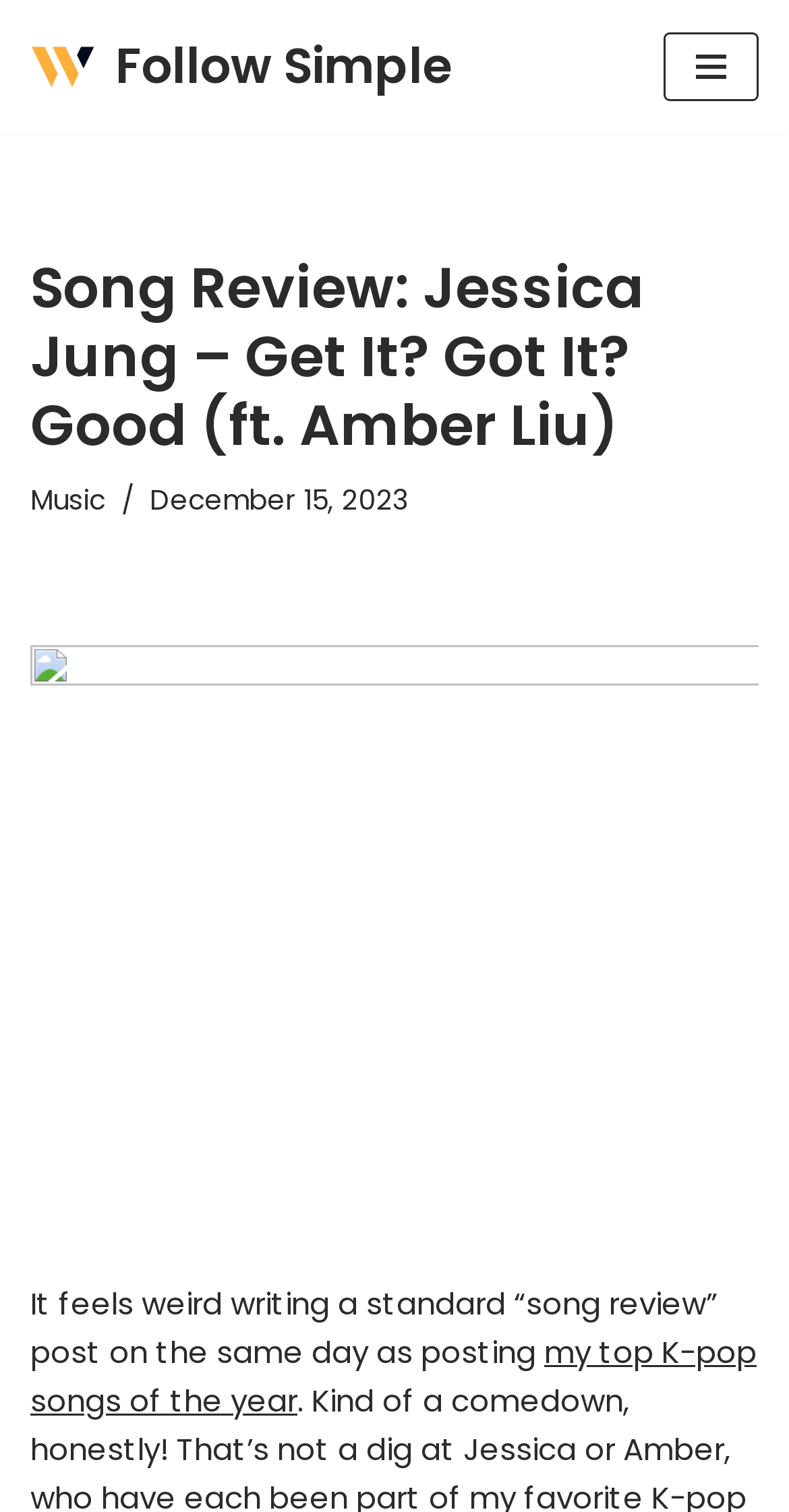What is the category of the song being reviewed?
Provide an in-depth answer to the question, covering all aspects.

The category of the song being reviewed is mentioned in the link 'Music' which is a child element of the root element, indicating that the song belongs to the music category.